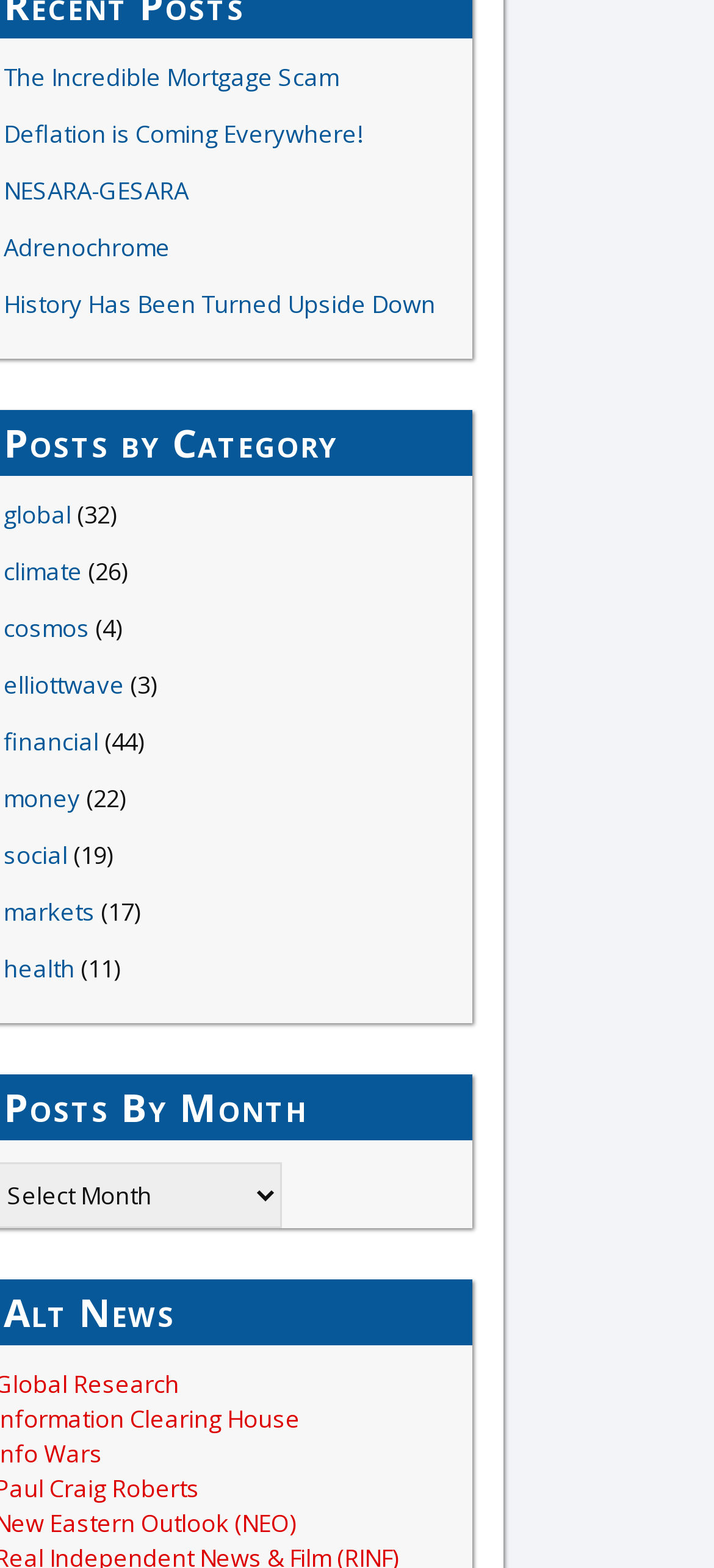What is the vertical position of the link 'cosmos'?
Use the image to give a comprehensive and detailed response to the question.

By comparing the y1 and y2 coordinates of the bounding box of the link 'cosmos' ([0.005, 0.39, 0.126, 0.411]) and the link 'elliottwave' ([0.005, 0.426, 0.174, 0.447]), I found that the link 'cosmos' is above the link 'elliottwave'.